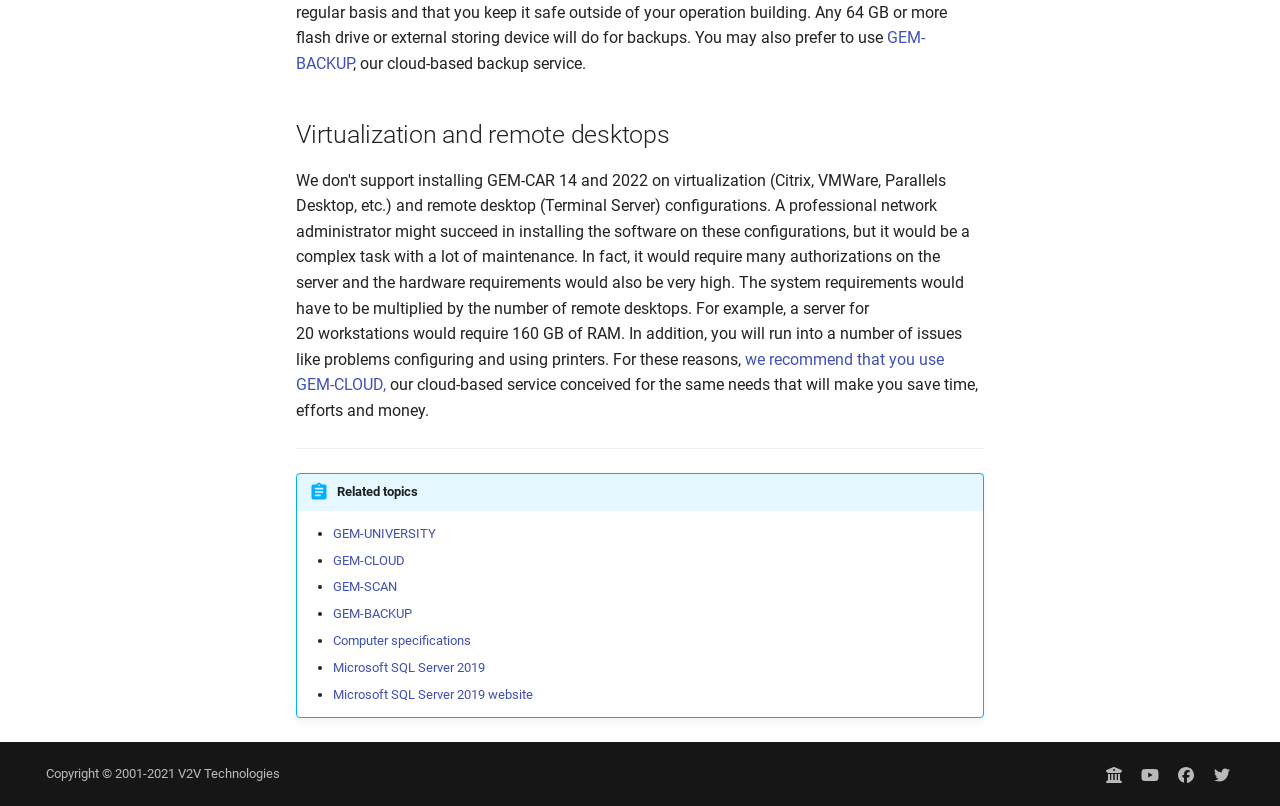Provide the bounding box coordinates of the HTML element described as: "Microsoft SQL Server 2019 website". The bounding box coordinates should be four float numbers between 0 and 1, i.e., [left, top, right, bottom].

[0.26, 0.852, 0.416, 0.871]